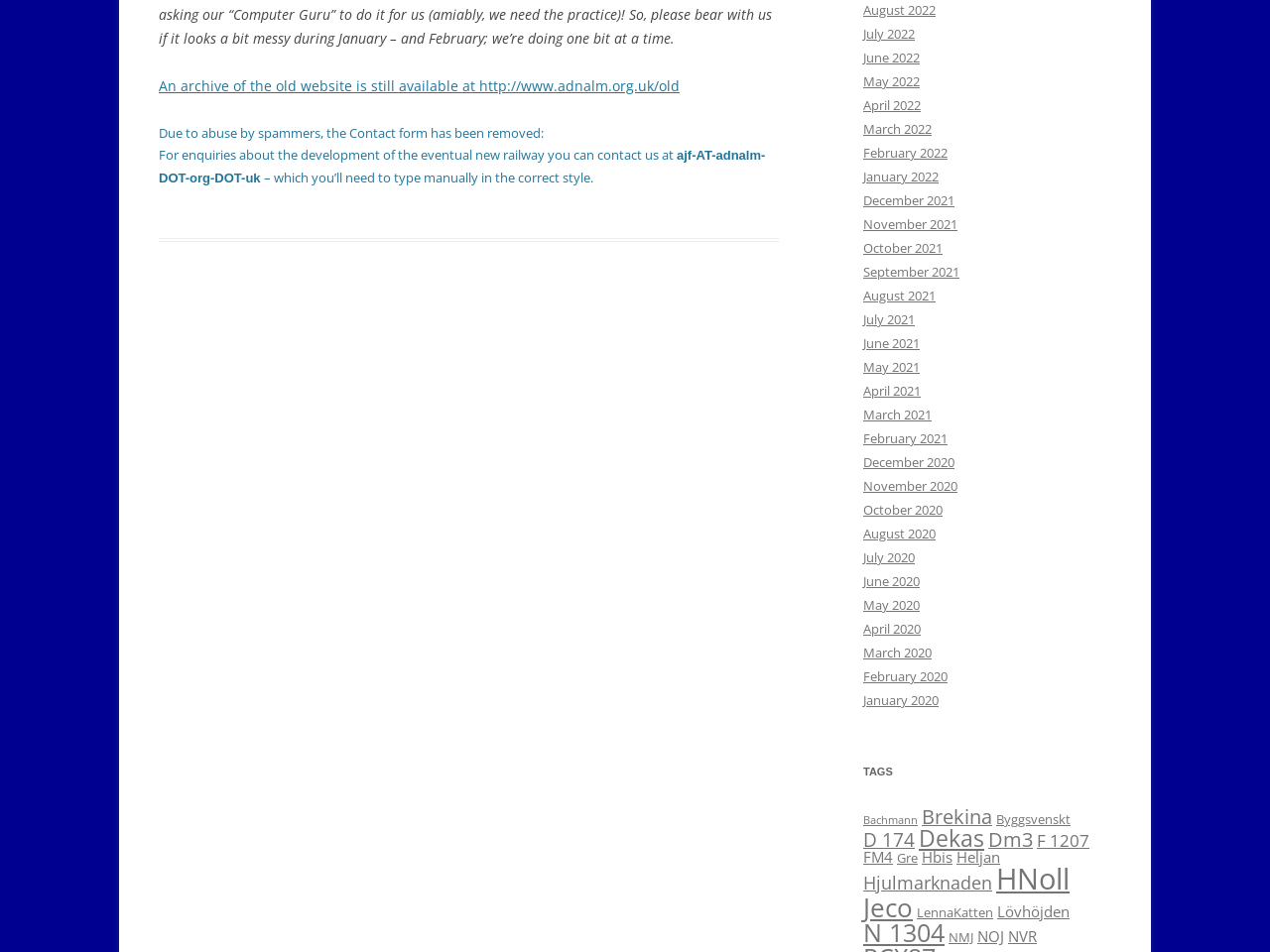Use a single word or phrase to answer the question: How many items are there for the tag 'HNoll'?

26